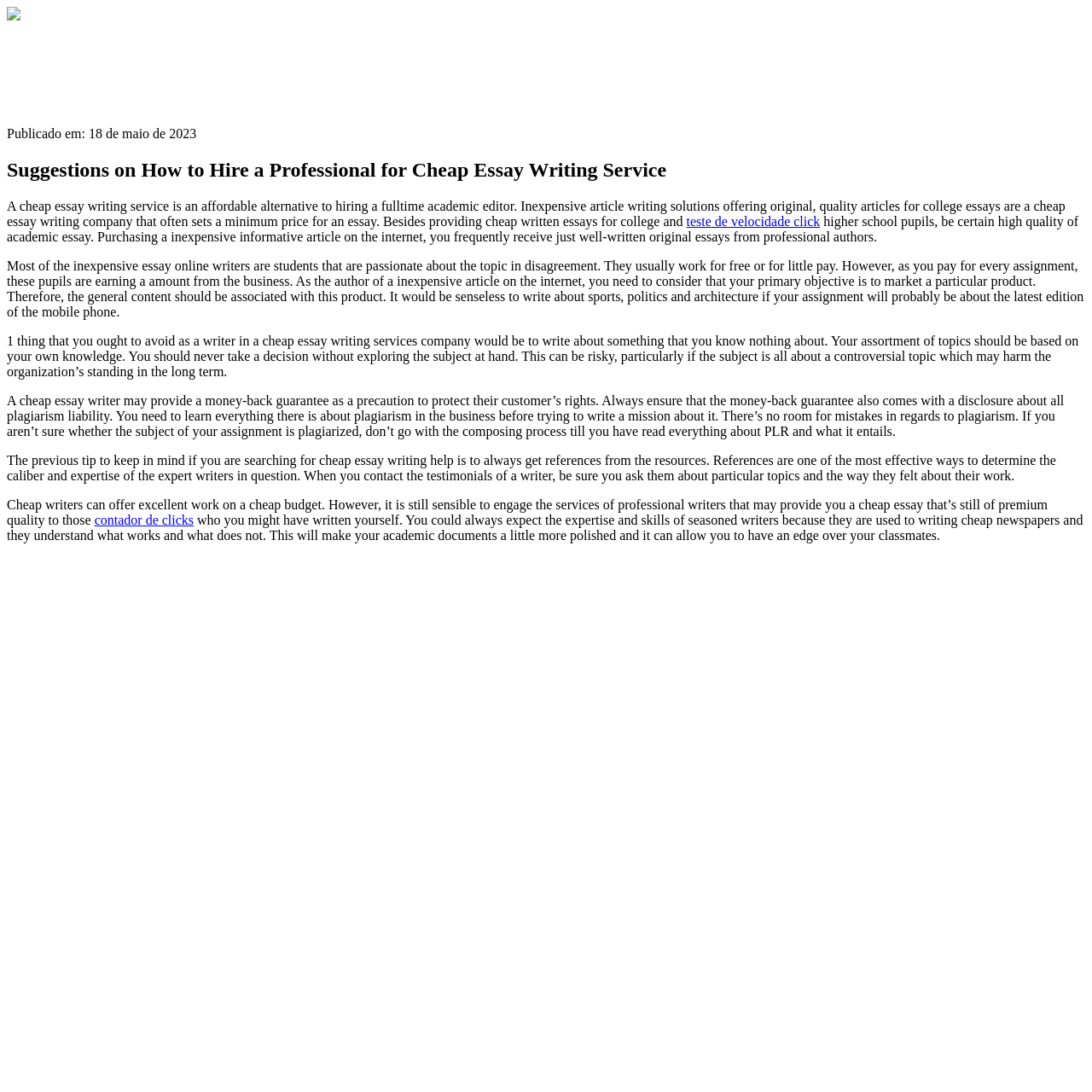Locate the bounding box coordinates of the UI element described by: "teste de velocidade click". The bounding box coordinates should consist of four float numbers between 0 and 1, i.e., [left, top, right, bottom].

[0.629, 0.196, 0.751, 0.209]